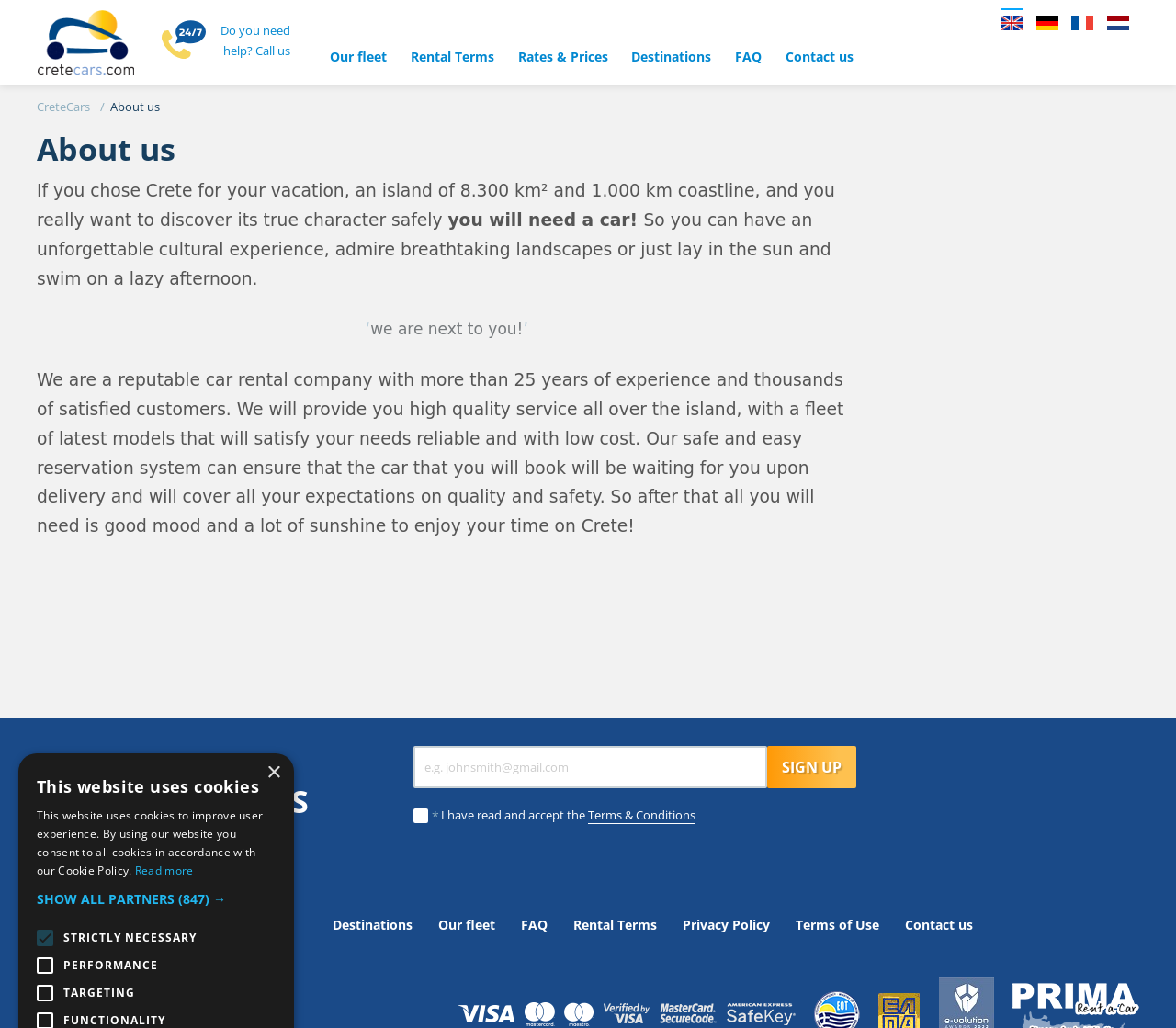What is the purpose of the 'SIGN UP FOR AMAZING OFFERS' section?
Refer to the image and respond with a one-word or short-phrase answer.

to receive amazing offers